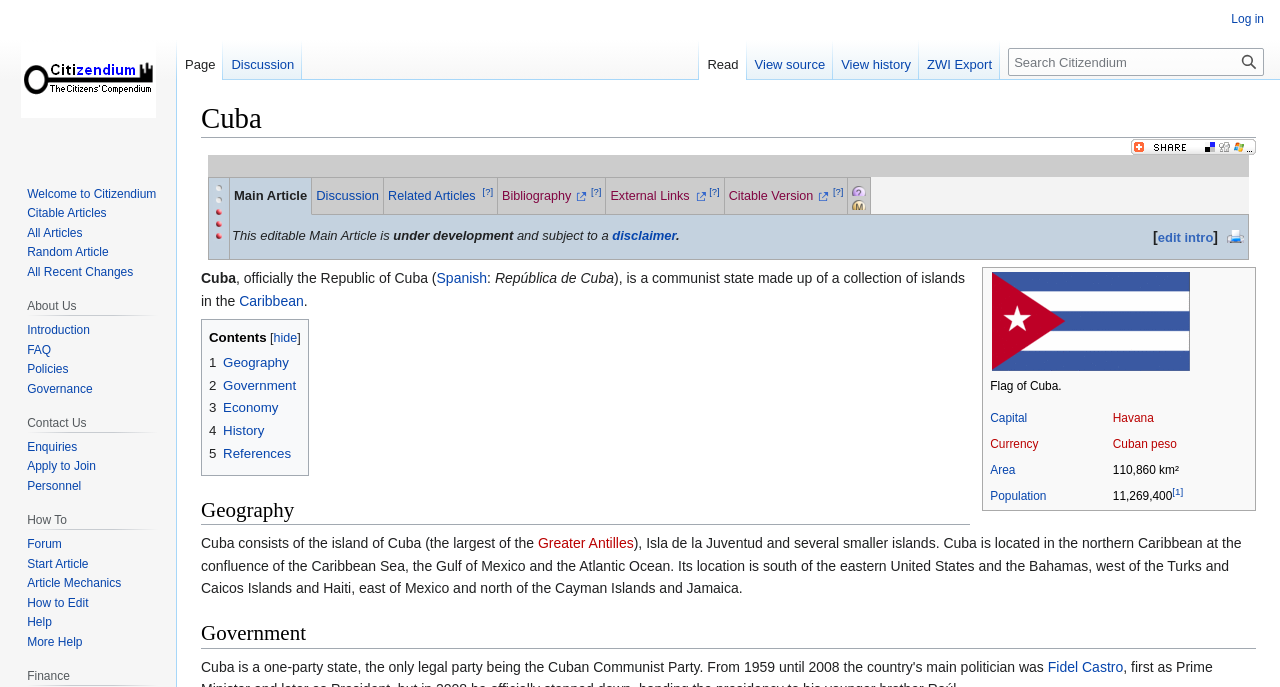Determine the bounding box coordinates for the area you should click to complete the following instruction: "Click on 'Discussion'".

[0.247, 0.273, 0.296, 0.295]